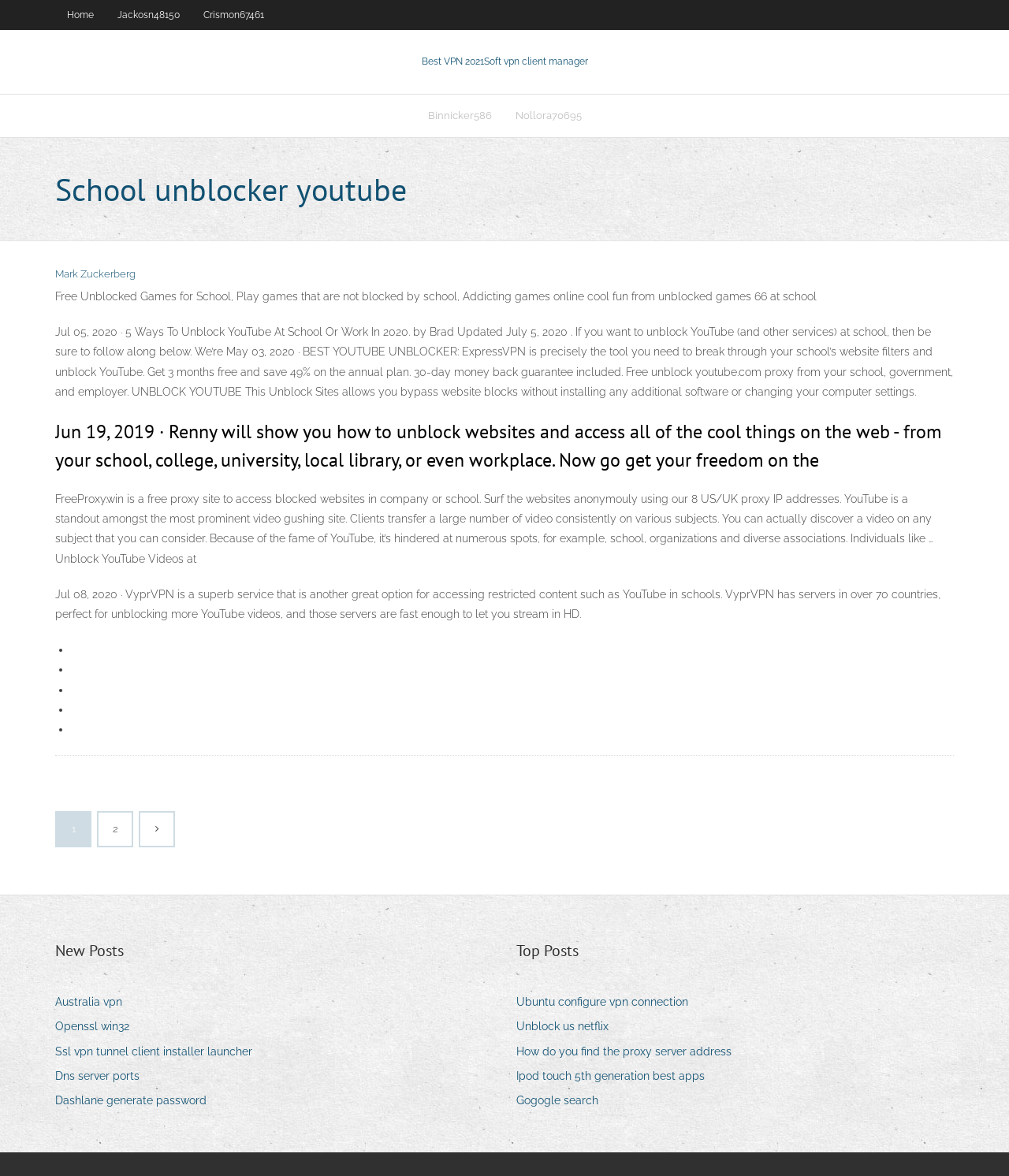What is the purpose of the 'New Posts' section?
Based on the visual content, answer with a single word or a brief phrase.

Displaying new posts